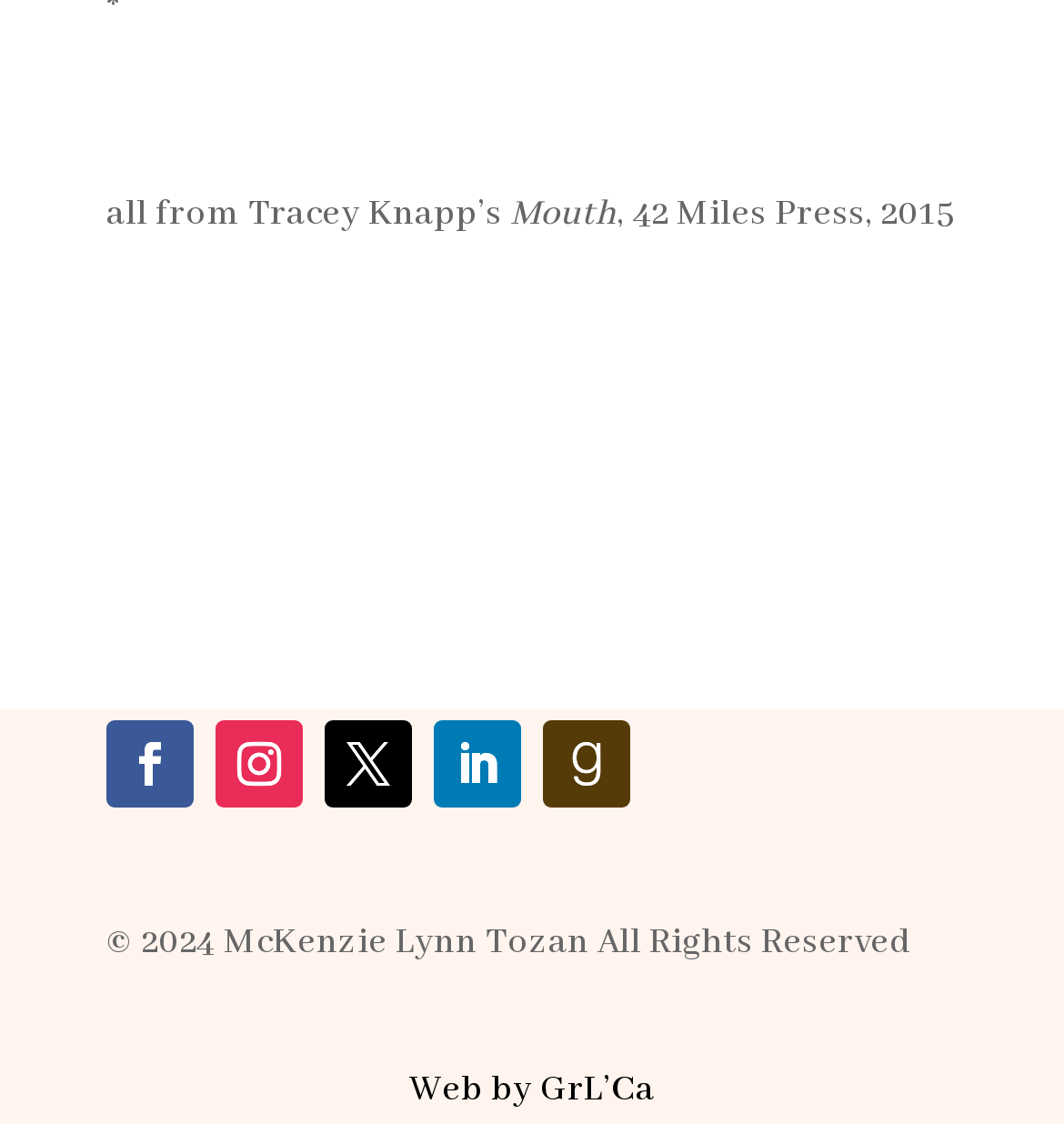Who is the author of the book?
Using the visual information, answer the question in a single word or phrase.

Tracey Knapp